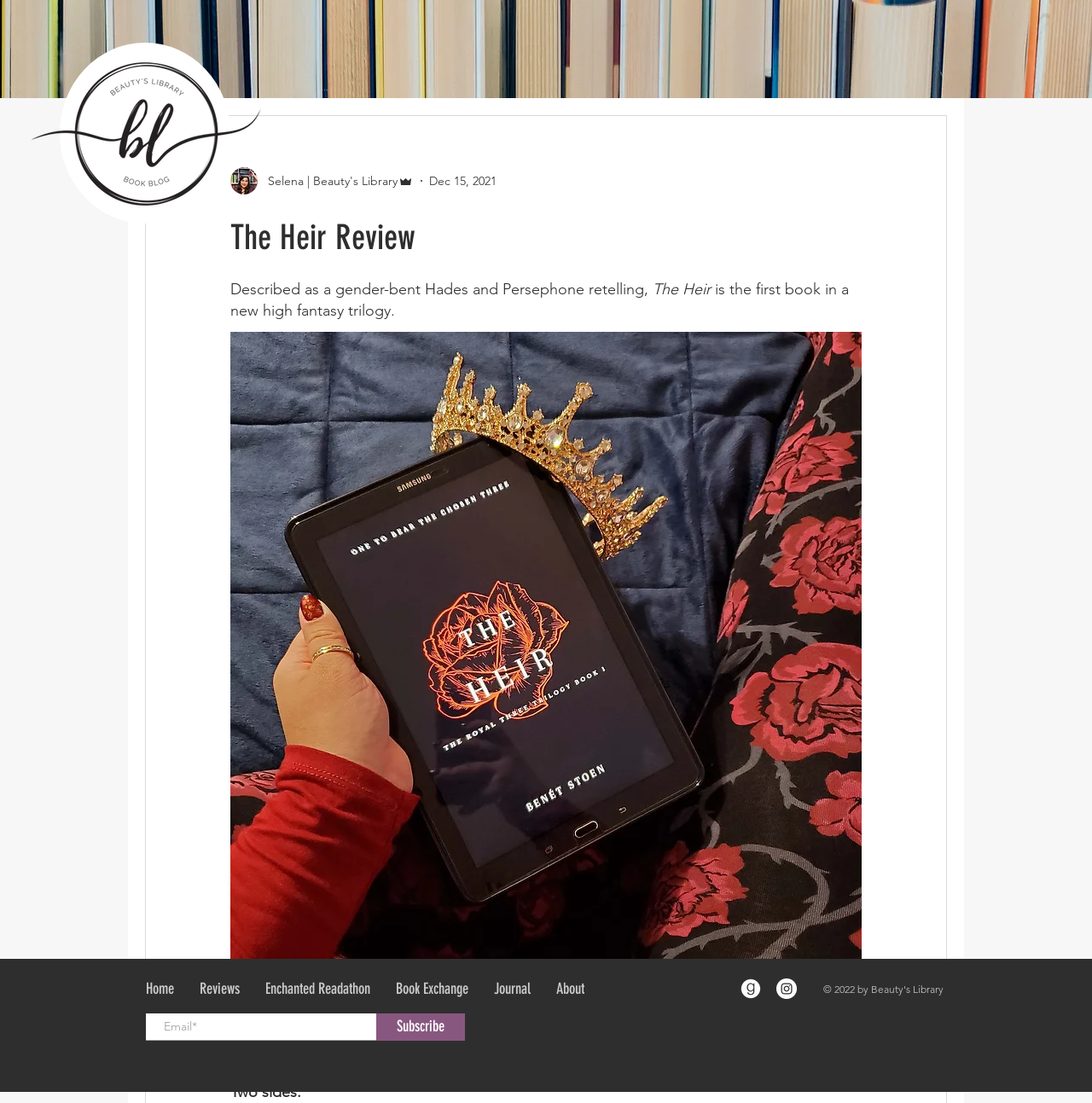Provide a short answer using a single word or phrase for the following question: 
What is the name of the website?

Beauty's Library